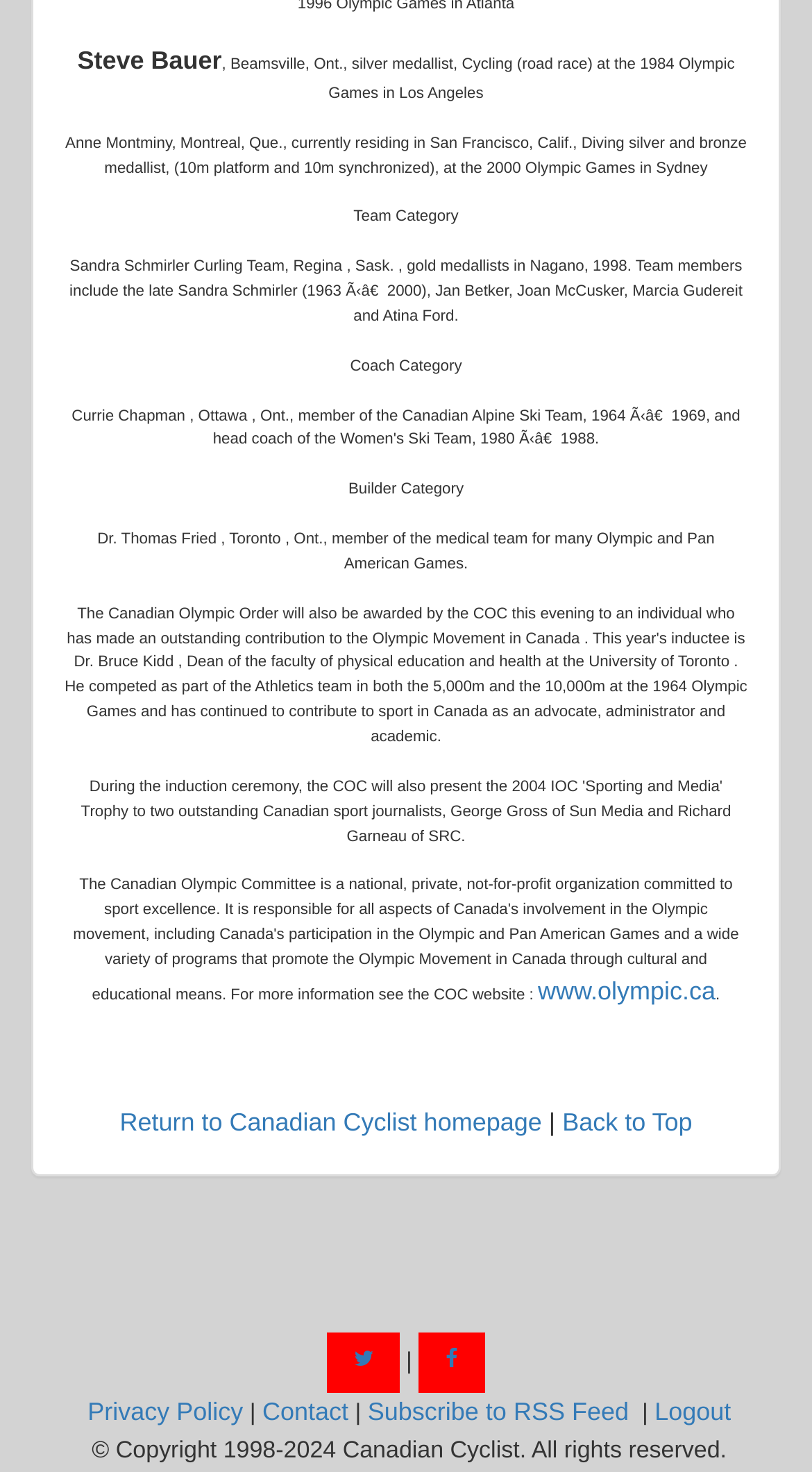How many links are there in the footer?
Answer the question in as much detail as possible.

I counted the number of links in the footer section, which are 'Privacy Policy', 'Contact', 'Subscribe to RSS Feed', 'Logout', 'Return to Canadian Cyclist homepage', and 'Back to Top'.